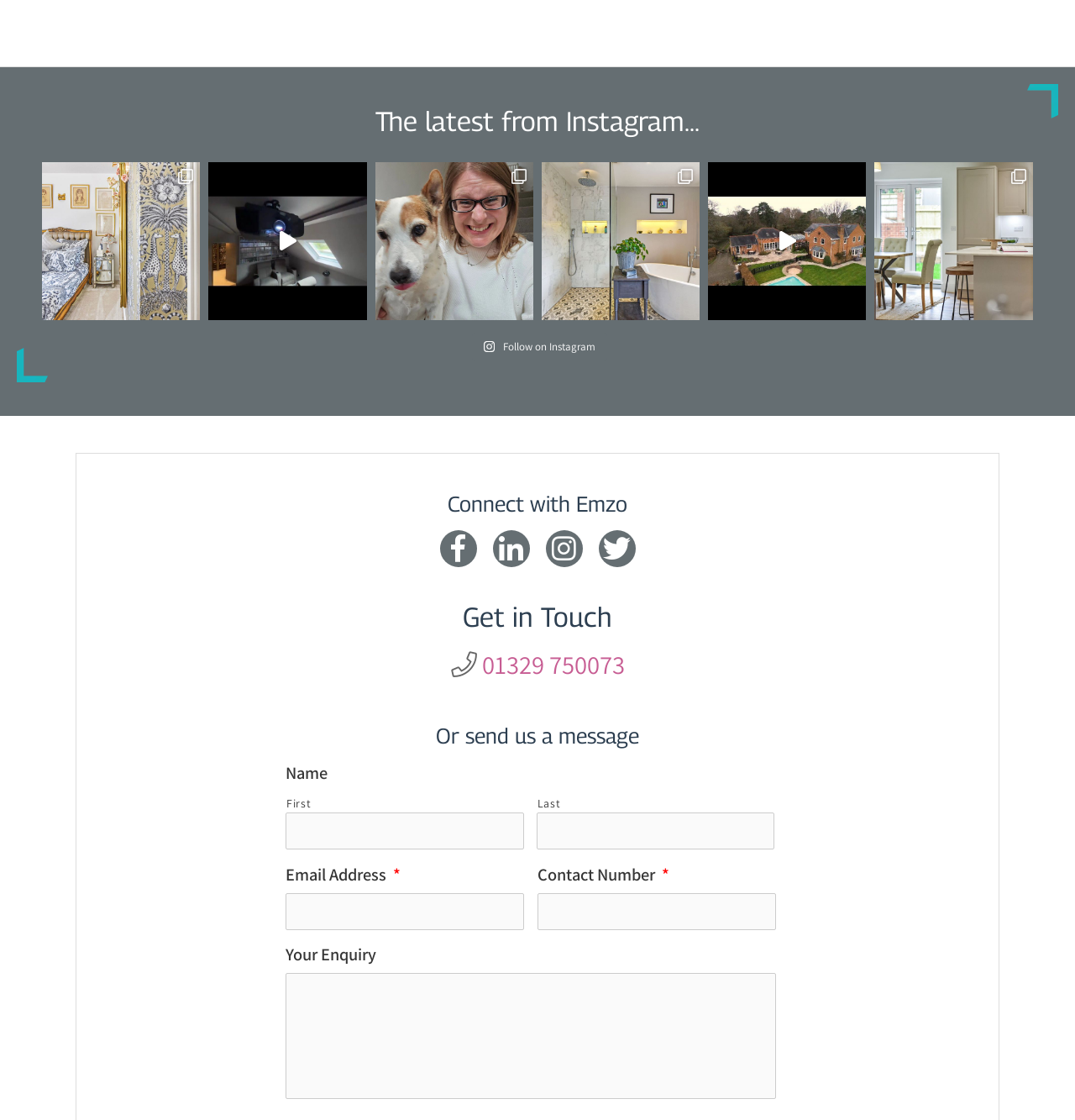What is the name of the social media platform mentioned?
Deliver a detailed and extensive answer to the question.

The answer can be found by looking at the links provided on the webpage, specifically the link 'Follow on Instagram' which indicates that the social media platform being referred to is Instagram.